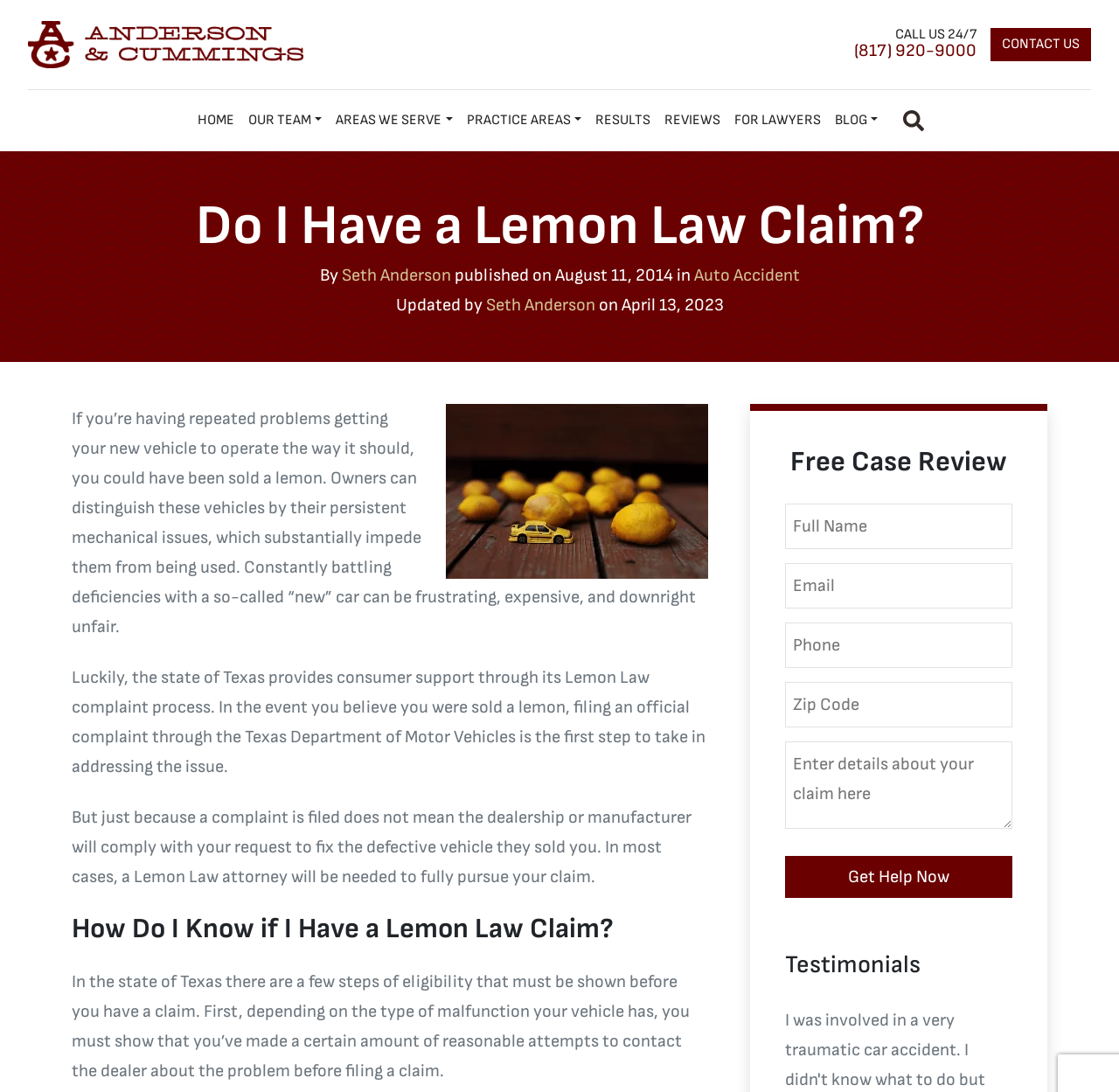Please identify the bounding box coordinates of the area that needs to be clicked to fulfill the following instruction: "Visit The Nation Newspaper's Instagram page."

None